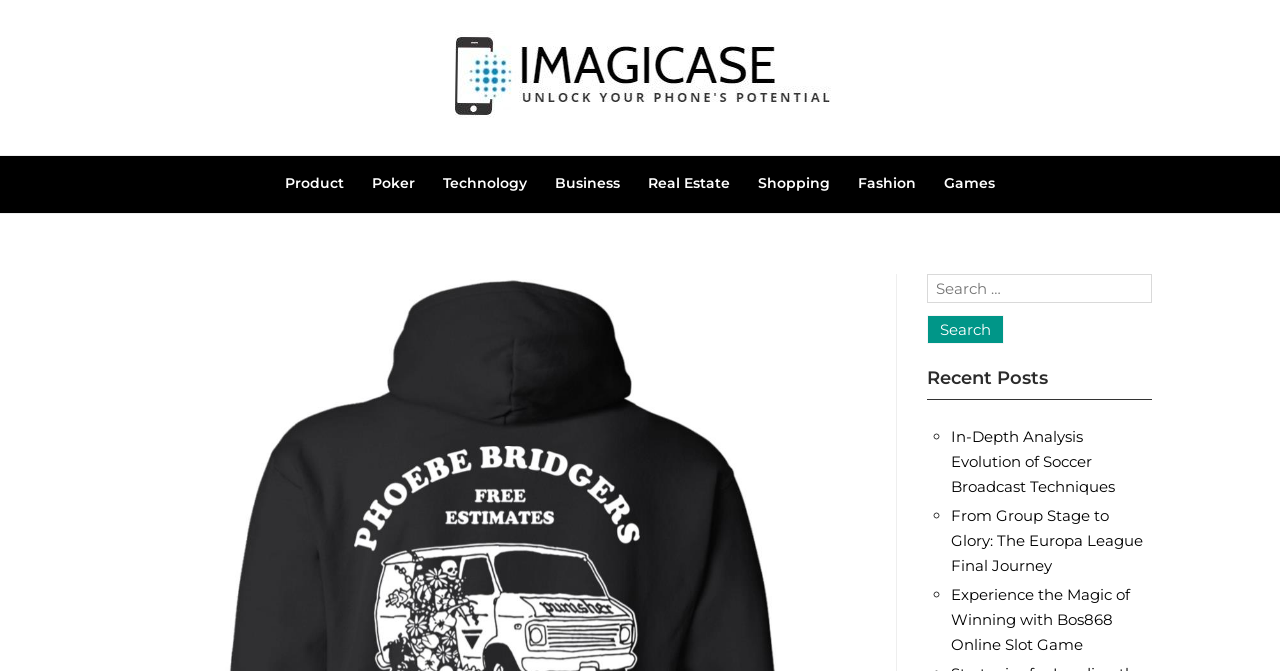What is the text of the last link in the 'Recent Posts' section?
Answer the question in as much detail as possible.

I looked at the 'Recent Posts' section and found the last link, which has the text 'Experience the Magic of Winning with Bos868 Online Slot Game'.